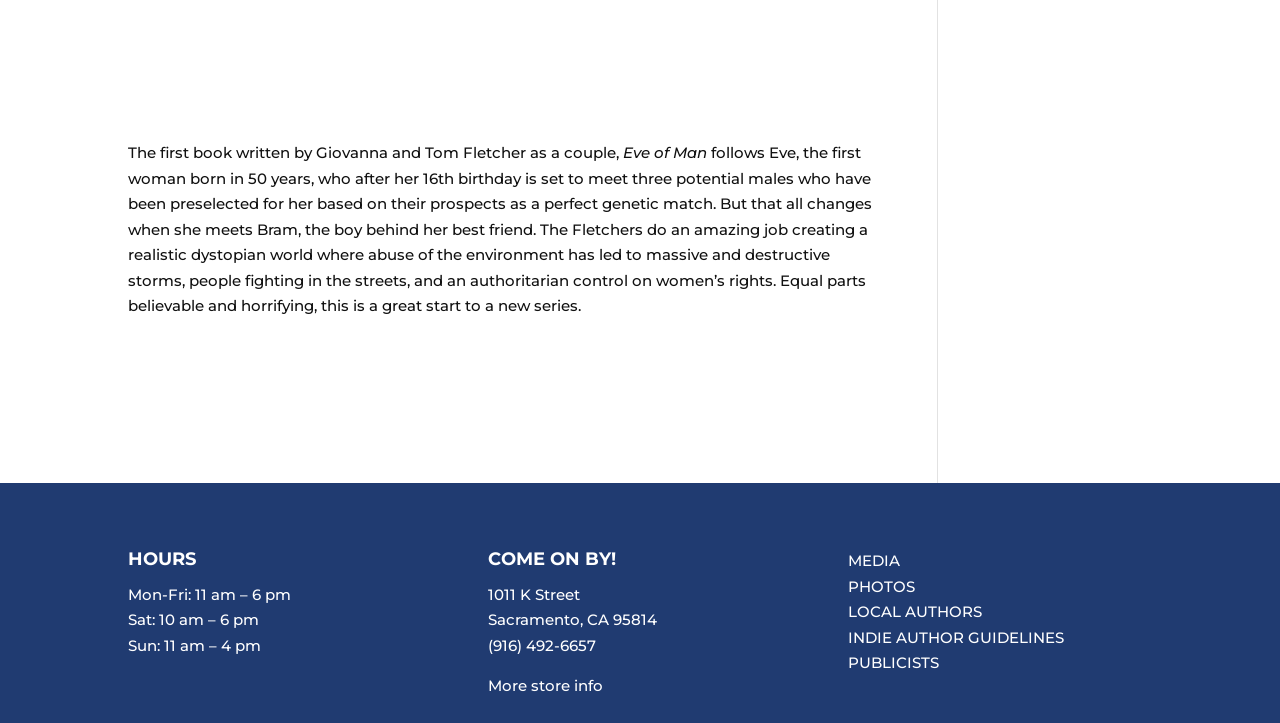What is the address of the store?
Based on the screenshot, provide a one-word or short-phrase response.

1011 K Street